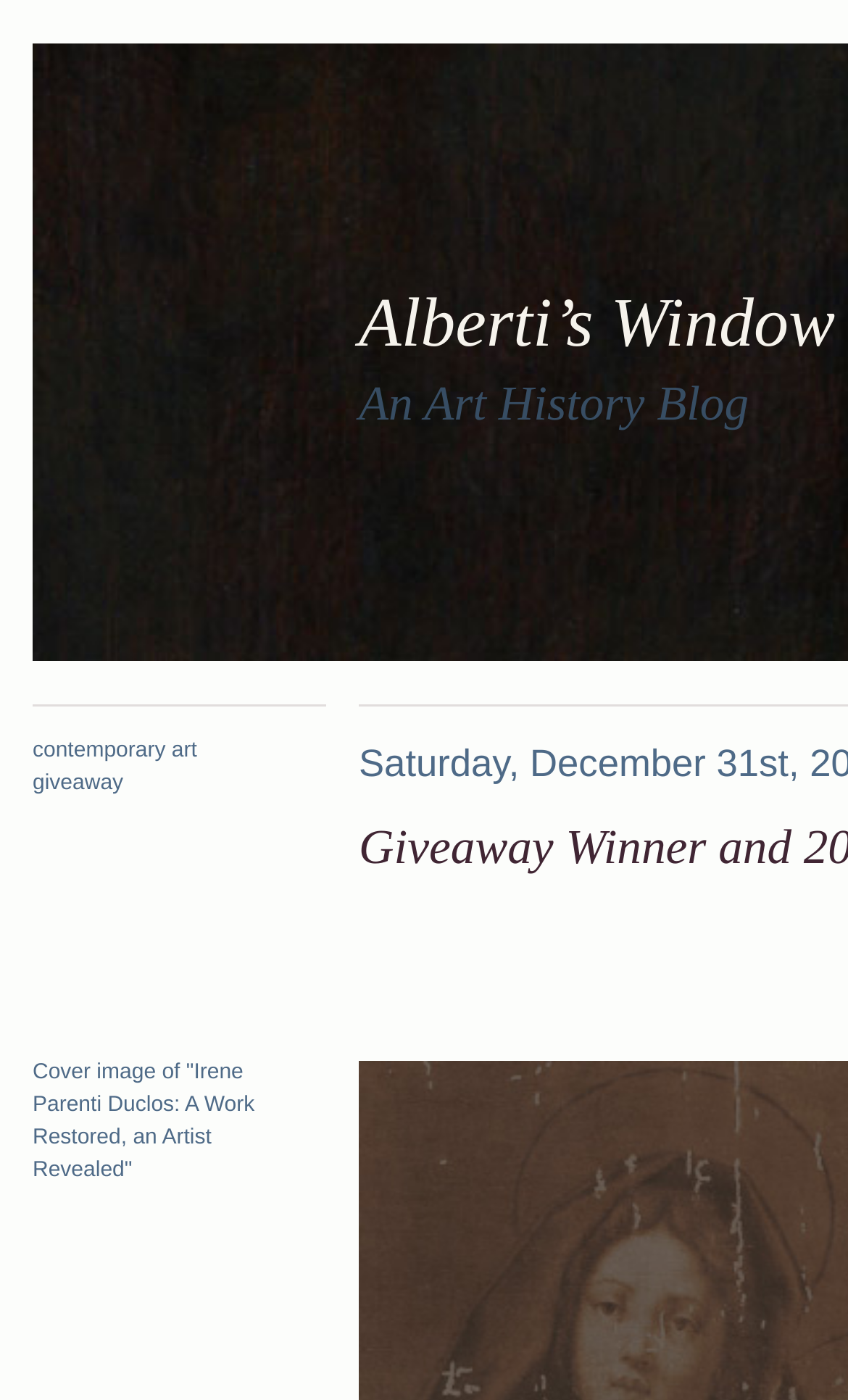Given the element description Alberti’s Window, specify the bounding box coordinates of the corresponding UI element in the format (top-left x, top-left y, bottom-right x, bottom-right y). All values must be between 0 and 1.

[0.423, 0.202, 0.985, 0.258]